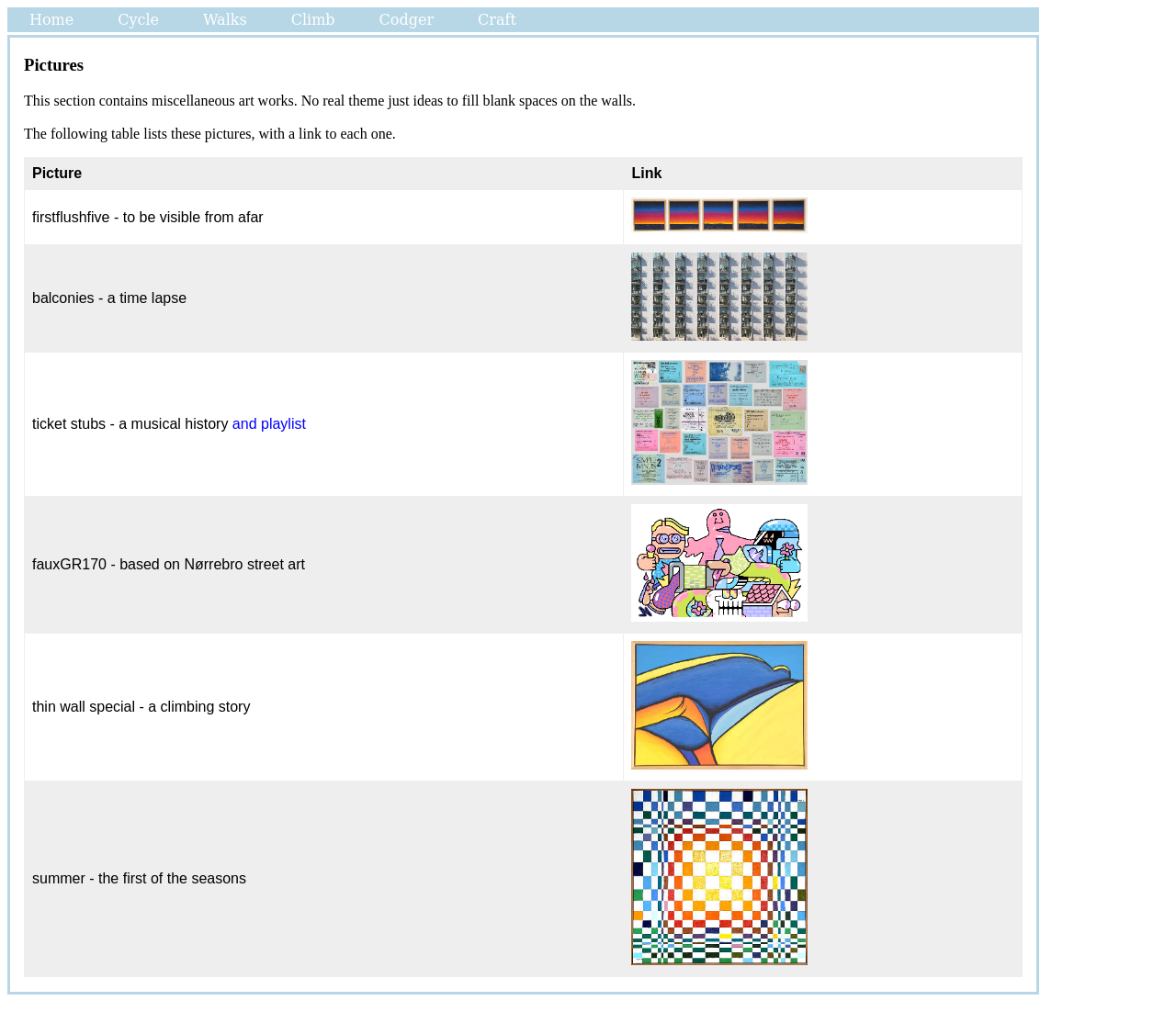What is the title of the picture in the last row of the table?
Using the details from the image, give an elaborate explanation to answer the question.

By looking at the last row of the table, I can see that the title of the picture is 'summer', with a link to the picture and a description.